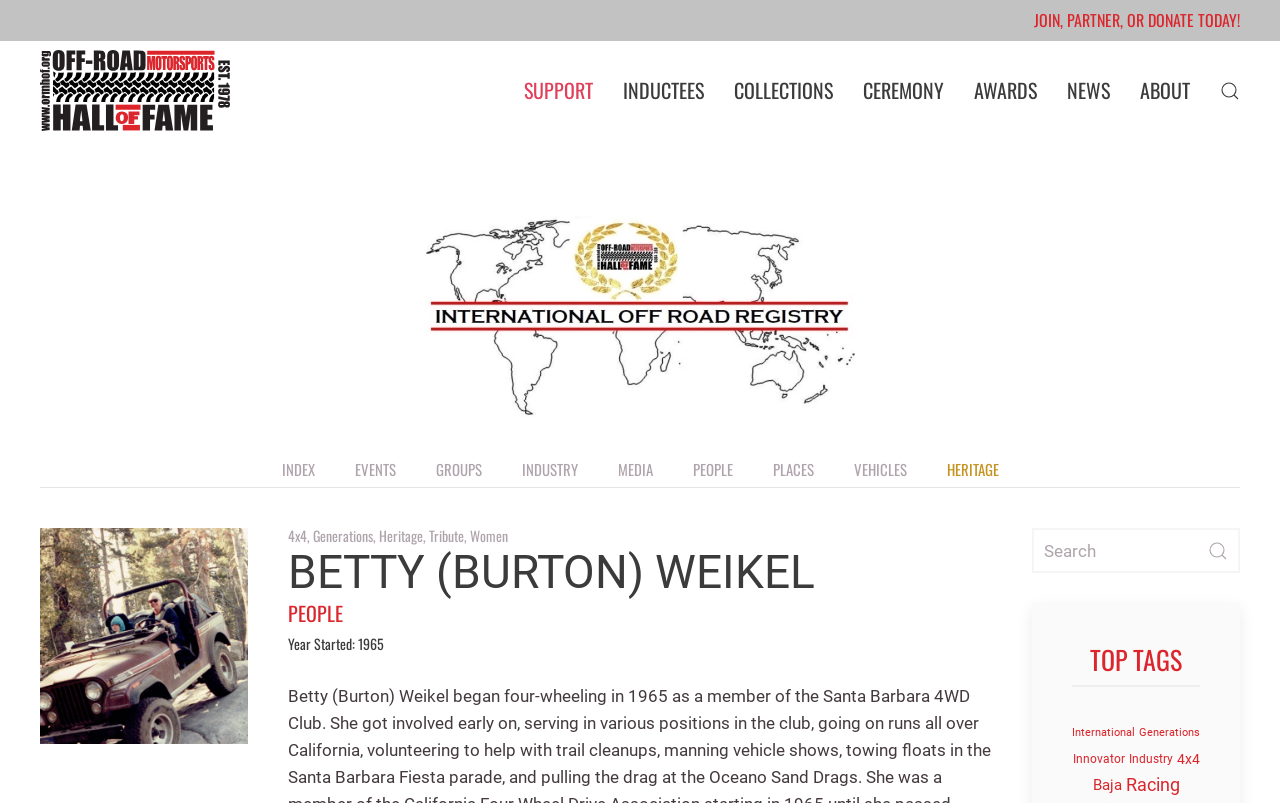Identify the main heading from the webpage and provide its text content.

BETTY (BURTON) WEIKEL